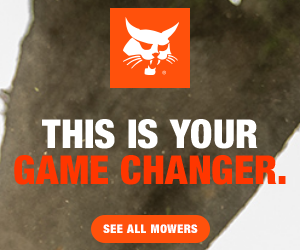What is written on the button?
Provide a detailed and well-explained answer to the question.

The button below the text has the inscription 'SEE ALL MOWERS', inviting viewers to explore a range of mowers offered by the company.